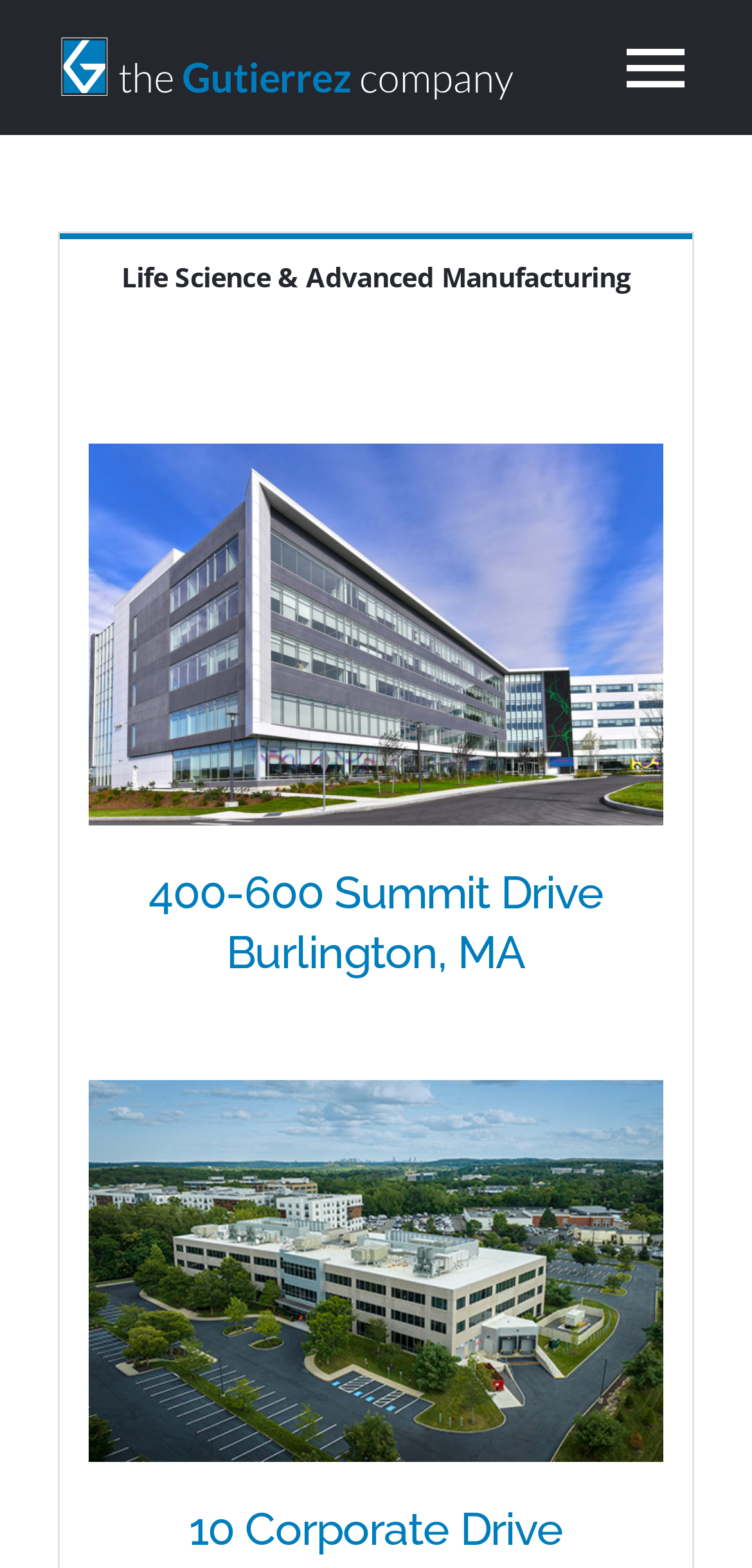Determine the bounding box coordinates for the area you should click to complete the following instruction: "Toggle the main menu".

[0.821, 0.018, 0.923, 0.068]